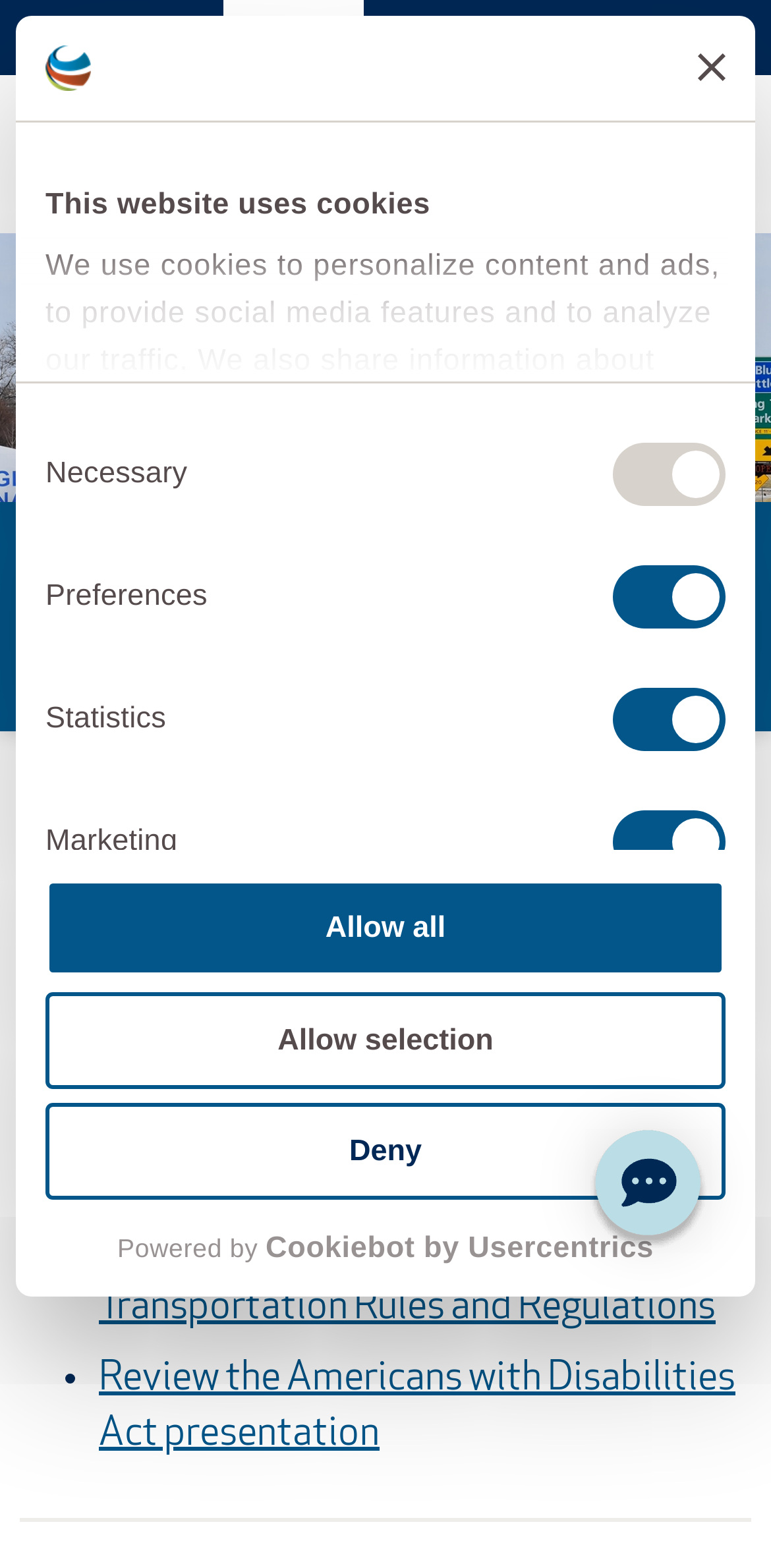Answer this question using a single word or a brief phrase:
How many links are in the menu toggle section?

3